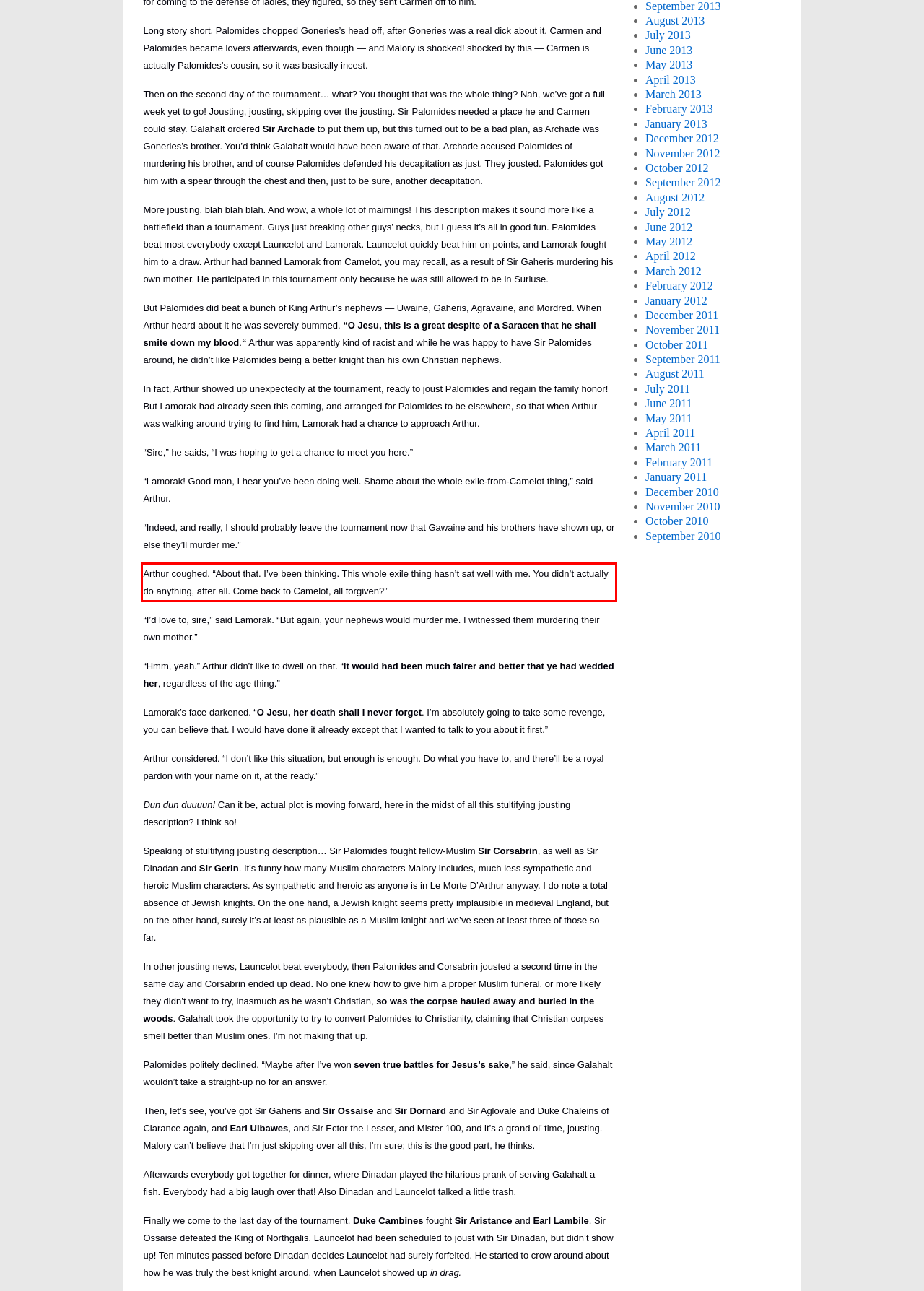The screenshot you have been given contains a UI element surrounded by a red rectangle. Use OCR to read and extract the text inside this red rectangle.

Arthur coughed. “About that. I’ve been thinking. This whole exile thing hasn’t sat well with me. You didn’t actually do anything, after all. Come back to Camelot, all forgiven?”